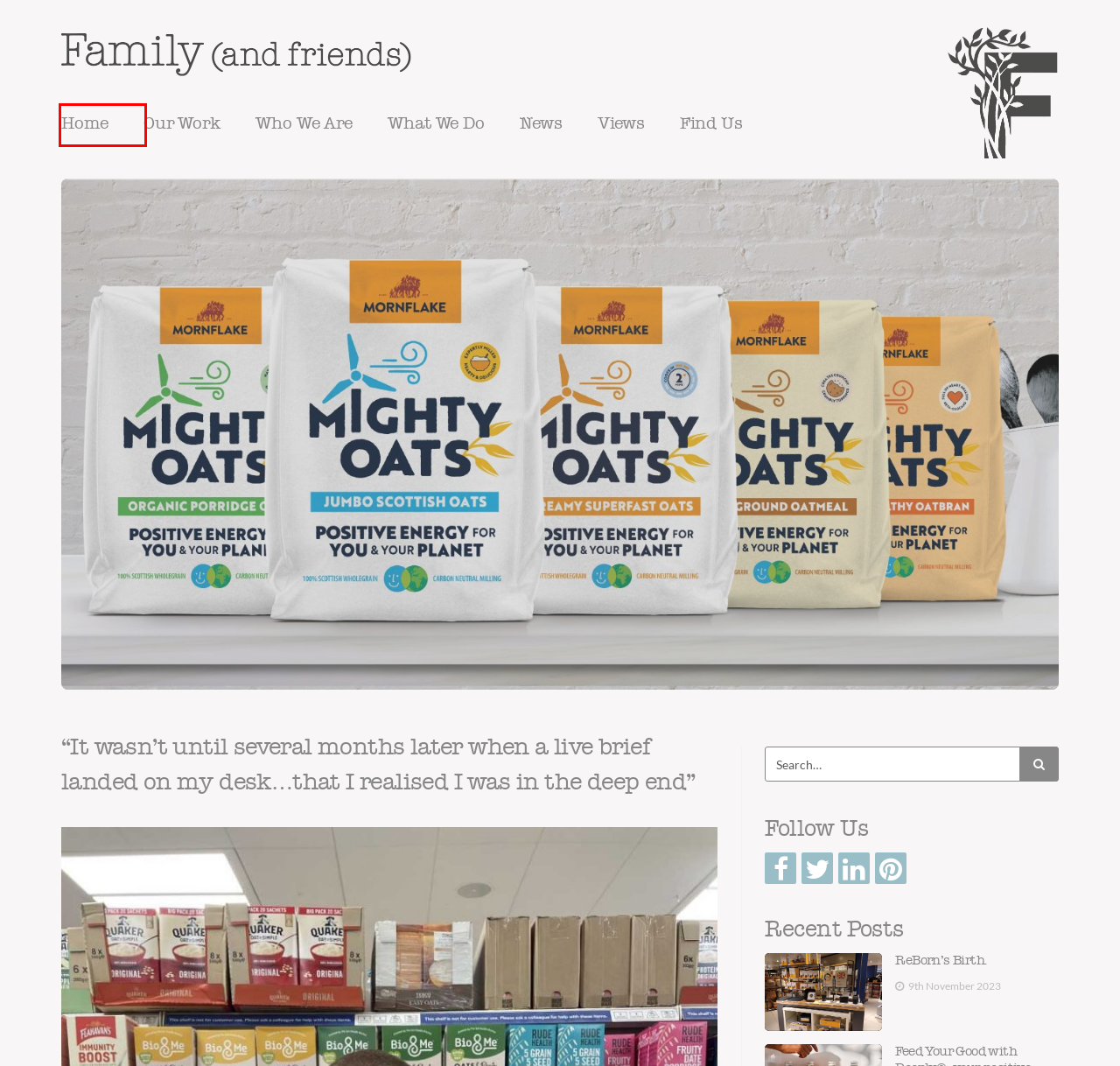Look at the screenshot of a webpage, where a red bounding box highlights an element. Select the best description that matches the new webpage after clicking the highlighted element. Here are the candidates:
A. What We Do
B. Branding and packaging design | Family (and friends)
C. Family album
D. Find Us
E. News – Family & Friends Blog
F. ReBorn’s Birth. – Family & Friends Blog
G. Views – Family & Friends Blog
H. Who We Are

B